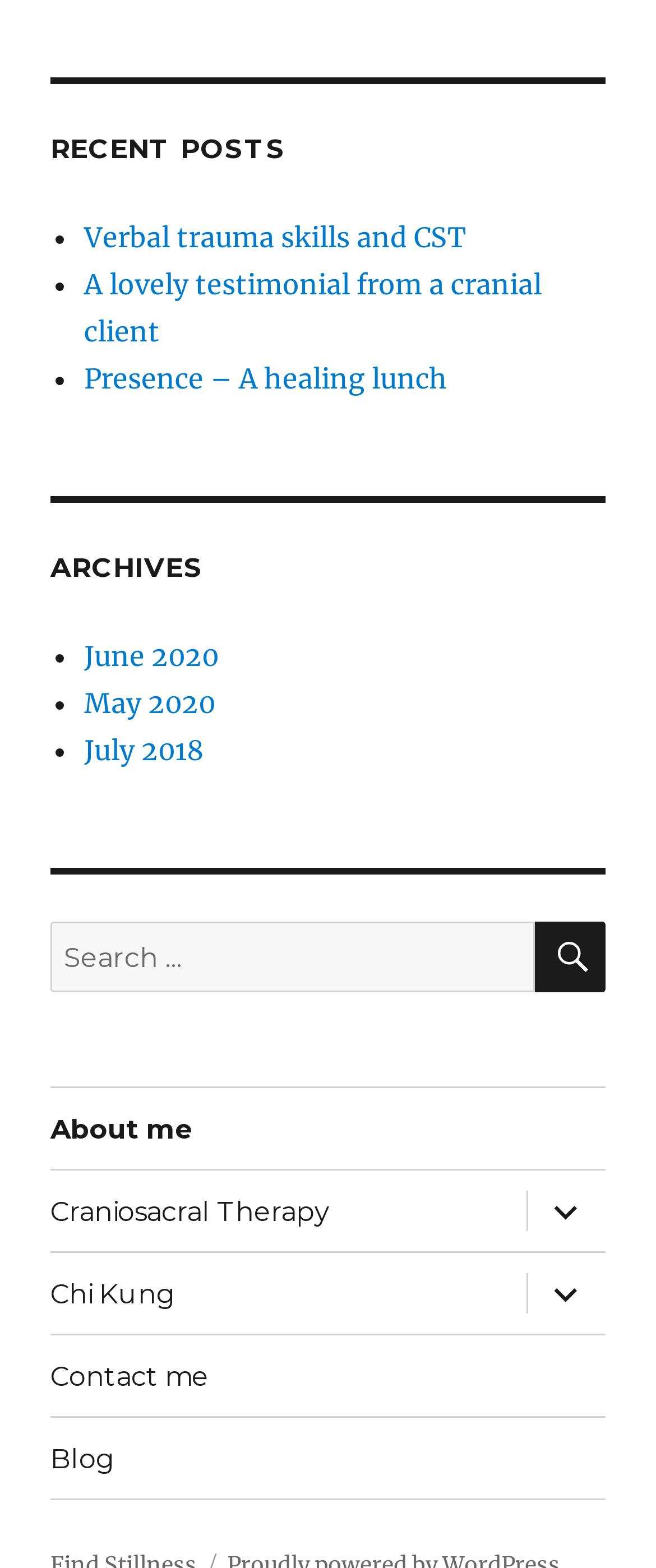Select the bounding box coordinates of the element I need to click to carry out the following instruction: "View archives from June 2020".

[0.128, 0.408, 0.333, 0.429]